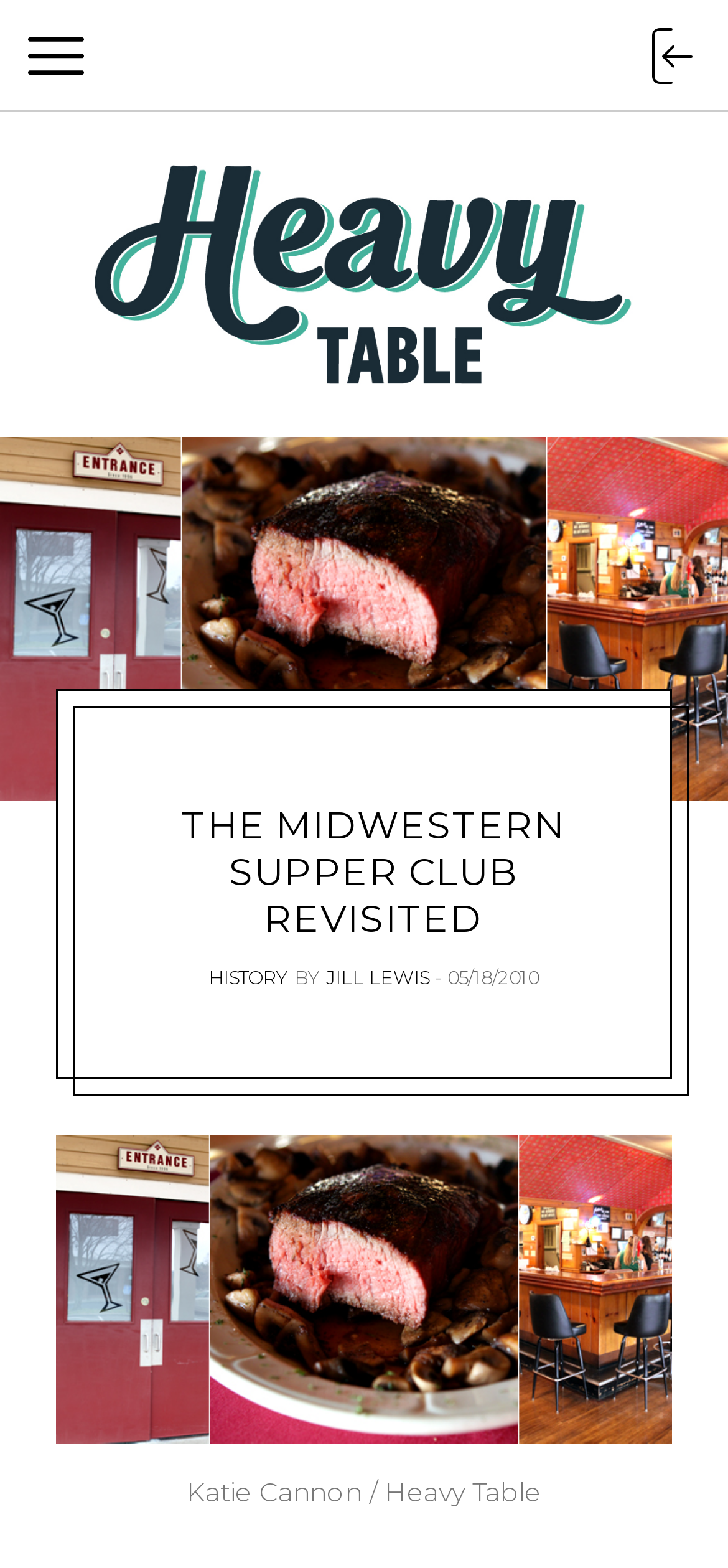Determine the bounding box coordinates of the clickable area required to perform the following instruction: "Check the publication date". The coordinates should be represented as four float numbers between 0 and 1: [left, top, right, bottom].

[0.614, 0.615, 0.74, 0.631]